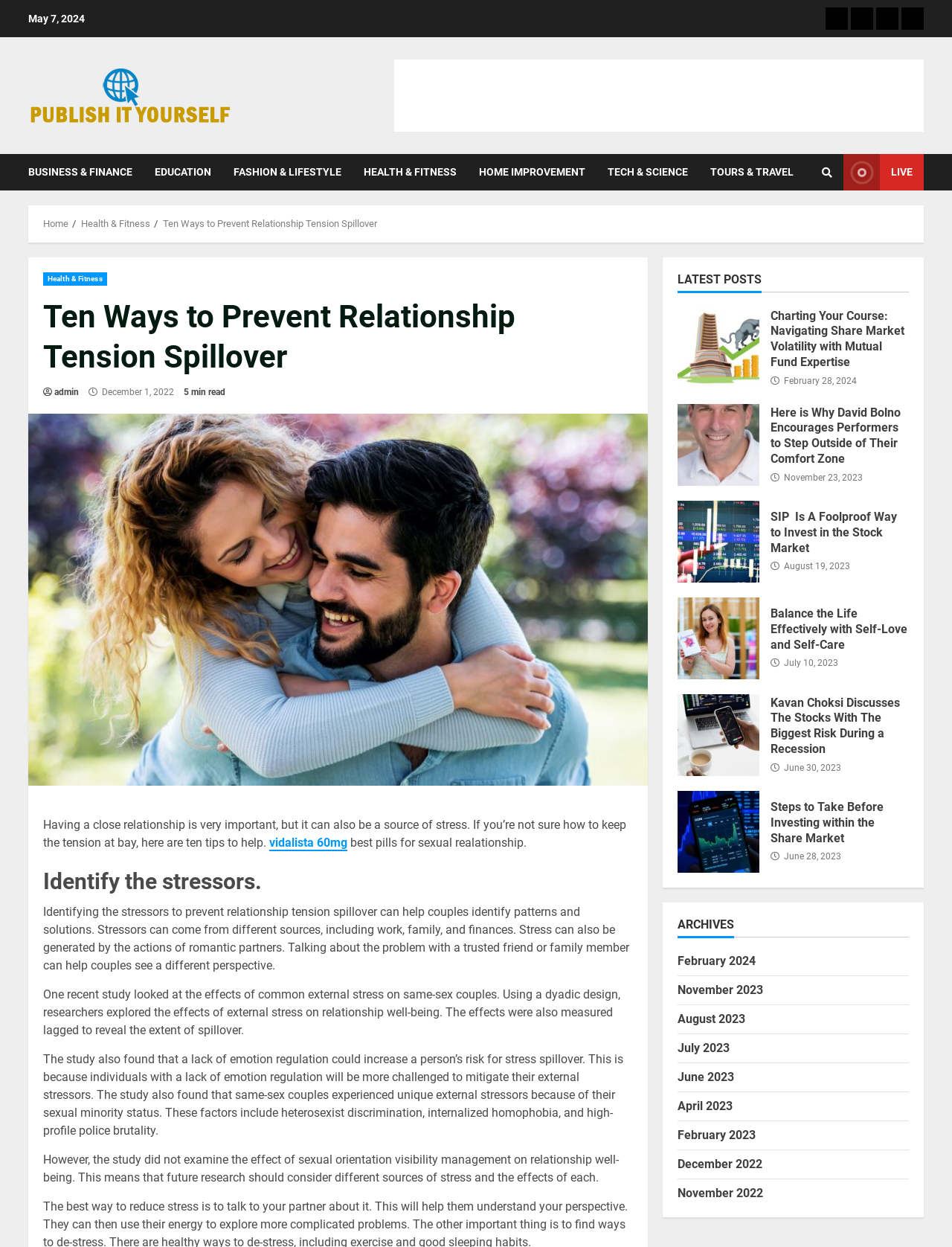Identify the bounding box for the UI element described as: "Live". The coordinates should be four float numbers between 0 and 1, i.e., [left, top, right, bottom].

[0.886, 0.124, 0.97, 0.153]